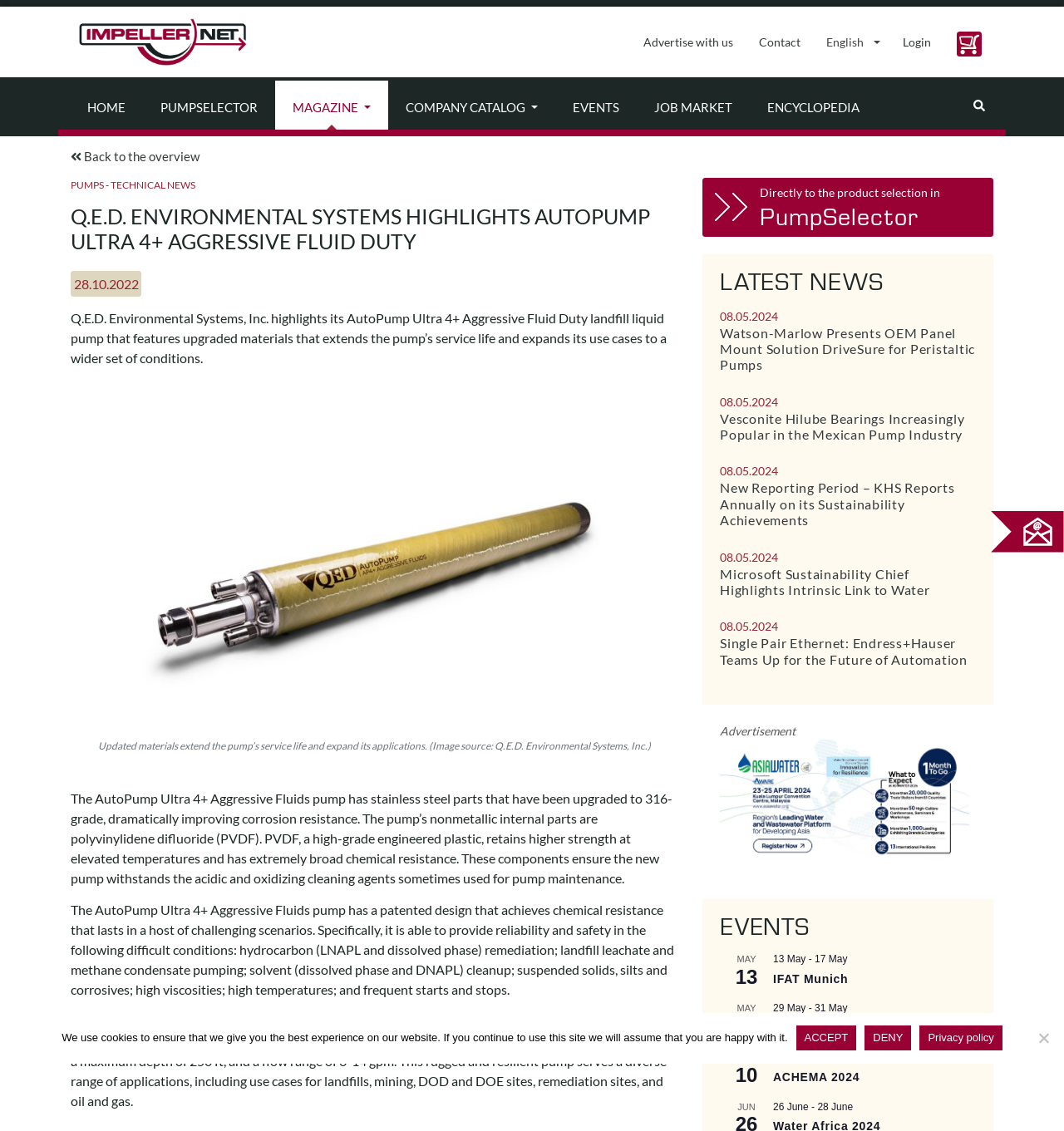Refer to the image and provide a thorough answer to this question:
How many articles are listed under 'LATEST NEWS'?

Under the 'LATEST NEWS' section, there are five articles listed, each with a title, date, and a brief summary. These articles are displayed in a vertical list.